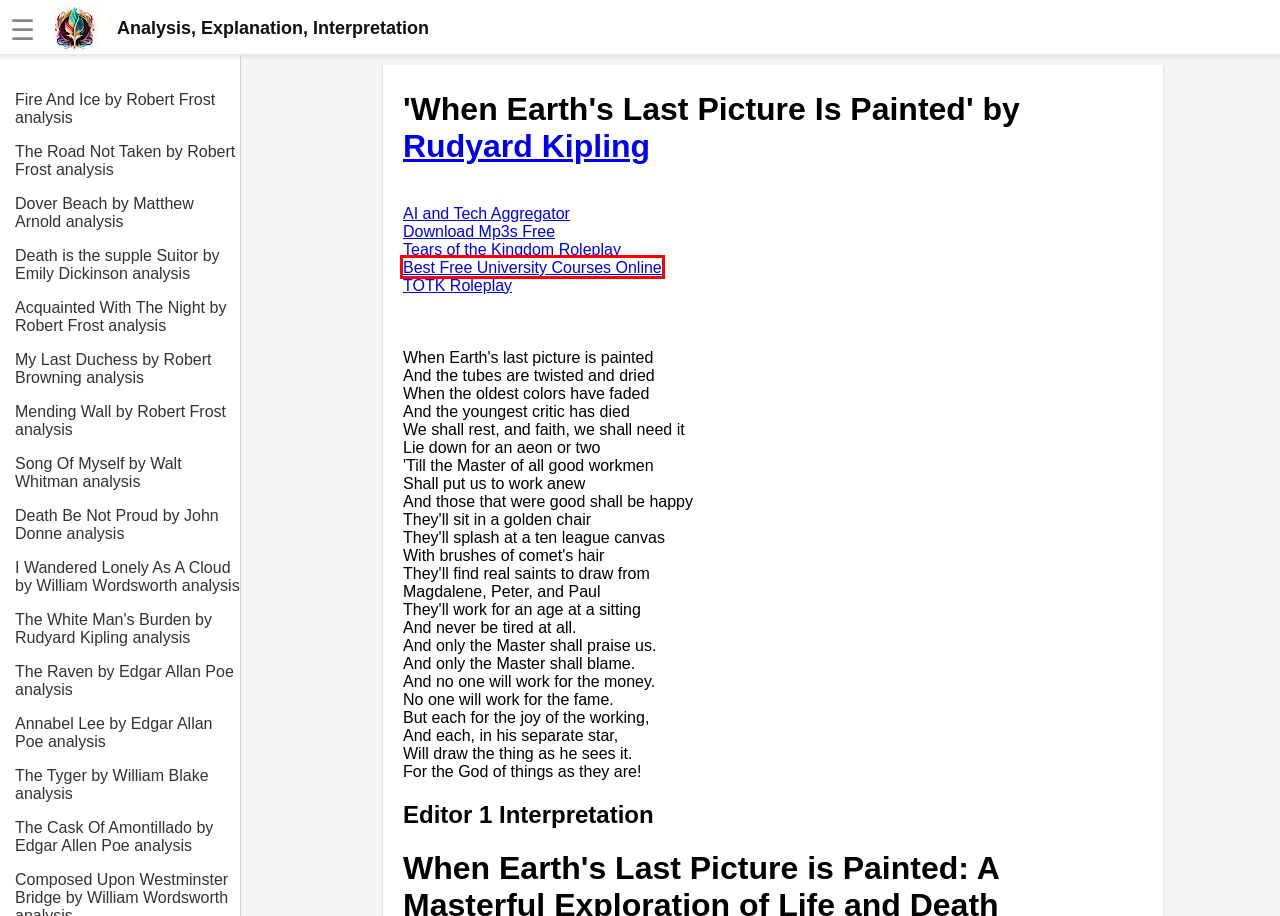Look at the screenshot of a webpage that includes a red bounding box around a UI element. Select the most appropriate webpage description that matches the page seen after clicking the highlighted element. Here are the candidates:
A. ML Models
B. Best Online Courses - OCW online free university & Free College Courses
C. Flutter News
D. Play Songs by Ear
E. Google Cloud Run Fan site
F. Speed Math
G. Kids Books
H. Viral news today

B